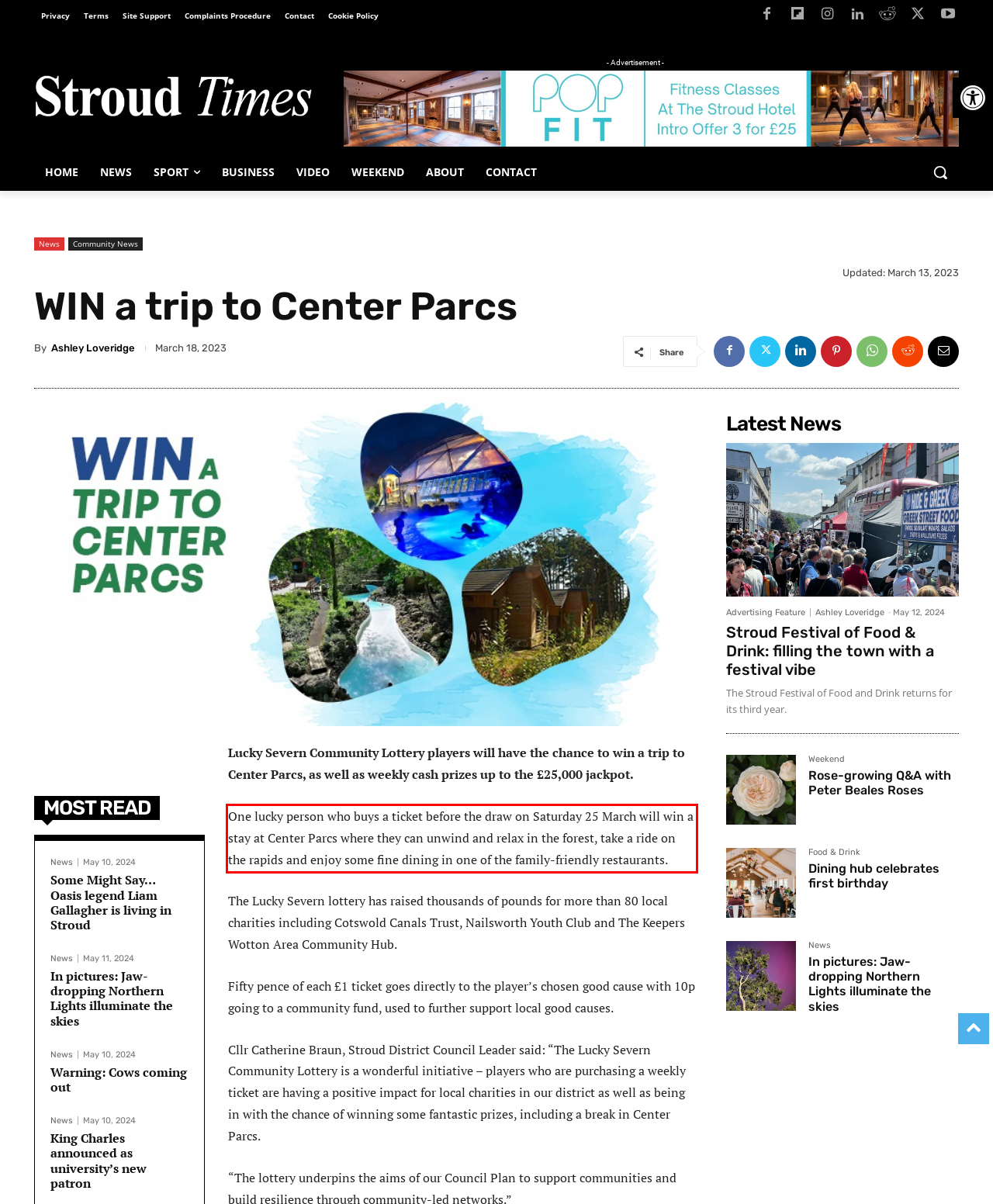Please identify and extract the text from the UI element that is surrounded by a red bounding box in the provided webpage screenshot.

One lucky person who buys a ticket before the draw on Saturday 25 March will win a stay at Center Parcs where they can unwind and relax in the forest, take a ride on the rapids and enjoy some fine dining in one of the family-friendly restaurants.